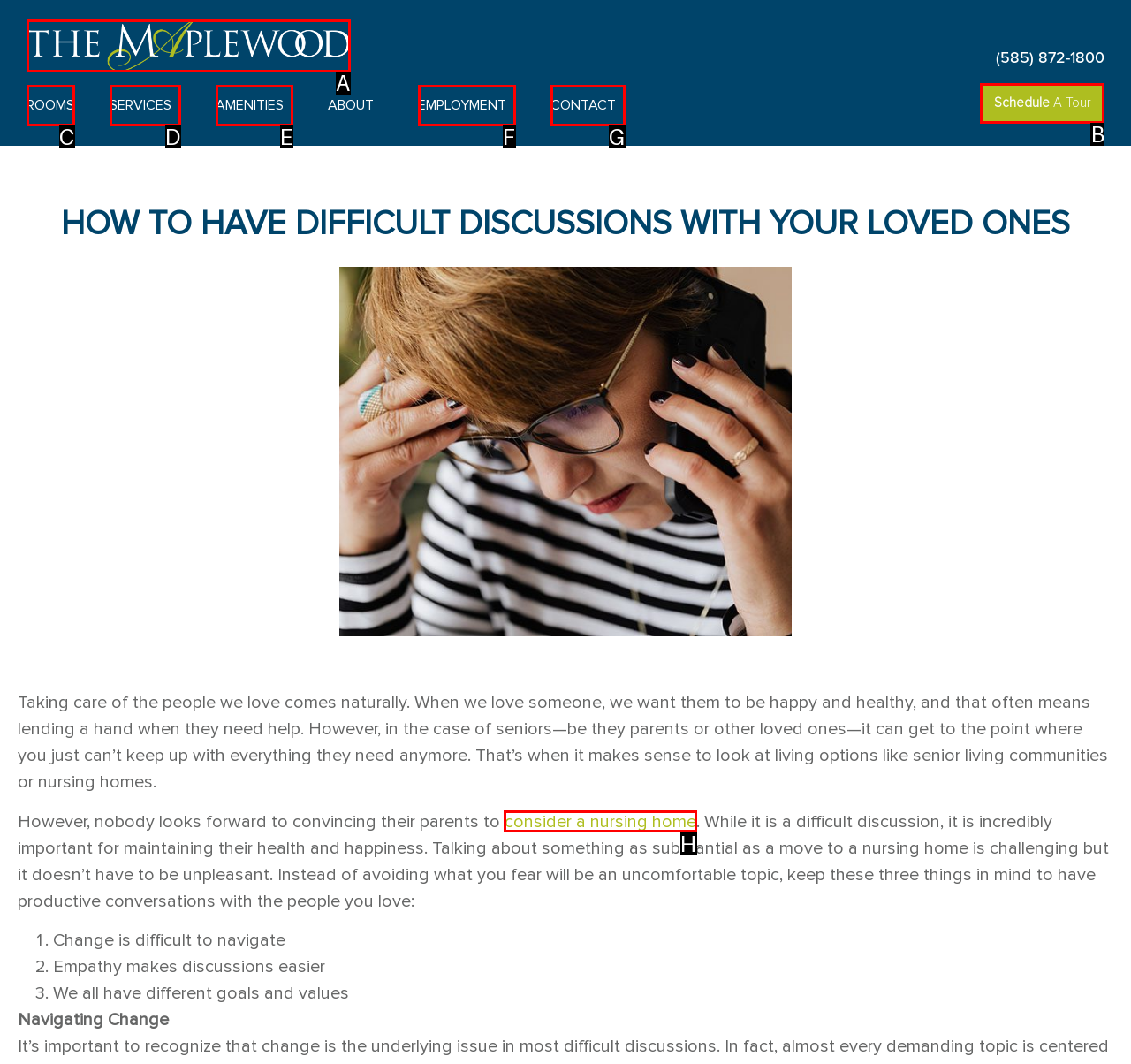Identify the correct option to click in order to accomplish the task: Click the 'consider a nursing home' link Provide your answer with the letter of the selected choice.

H